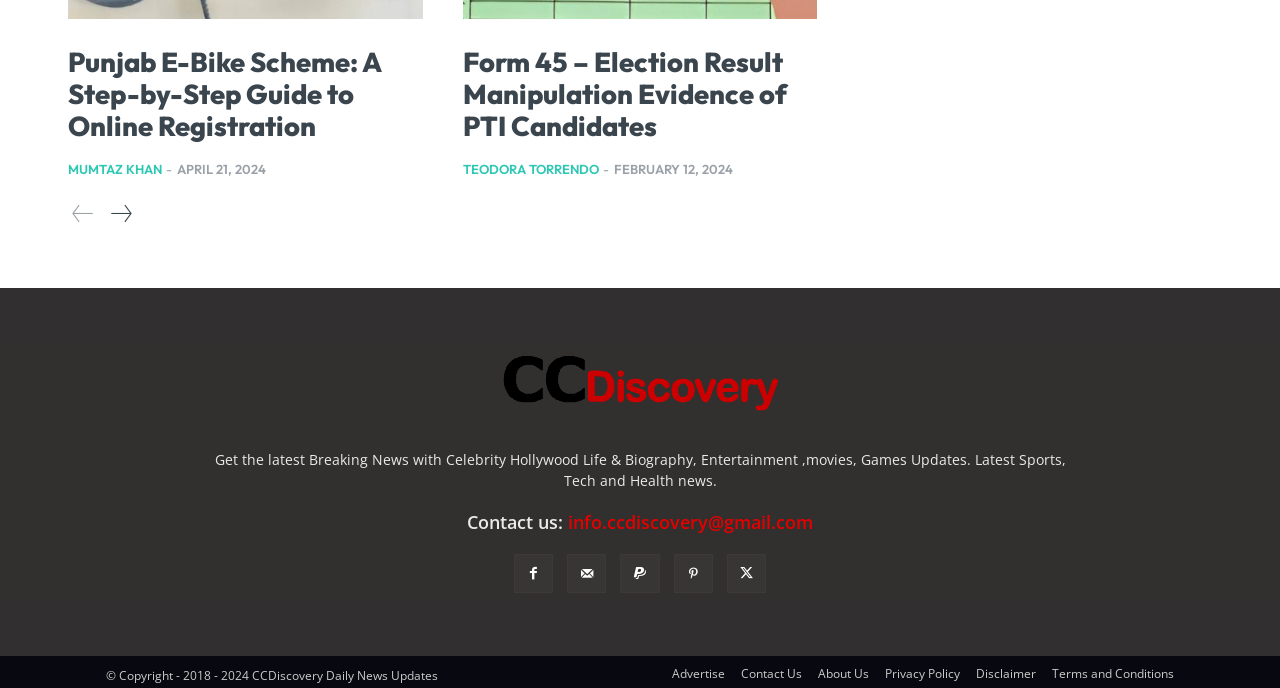Identify the bounding box coordinates of the region I need to click to complete this instruction: "View the article posted by MUMTAZ KHAN".

[0.053, 0.232, 0.127, 0.255]